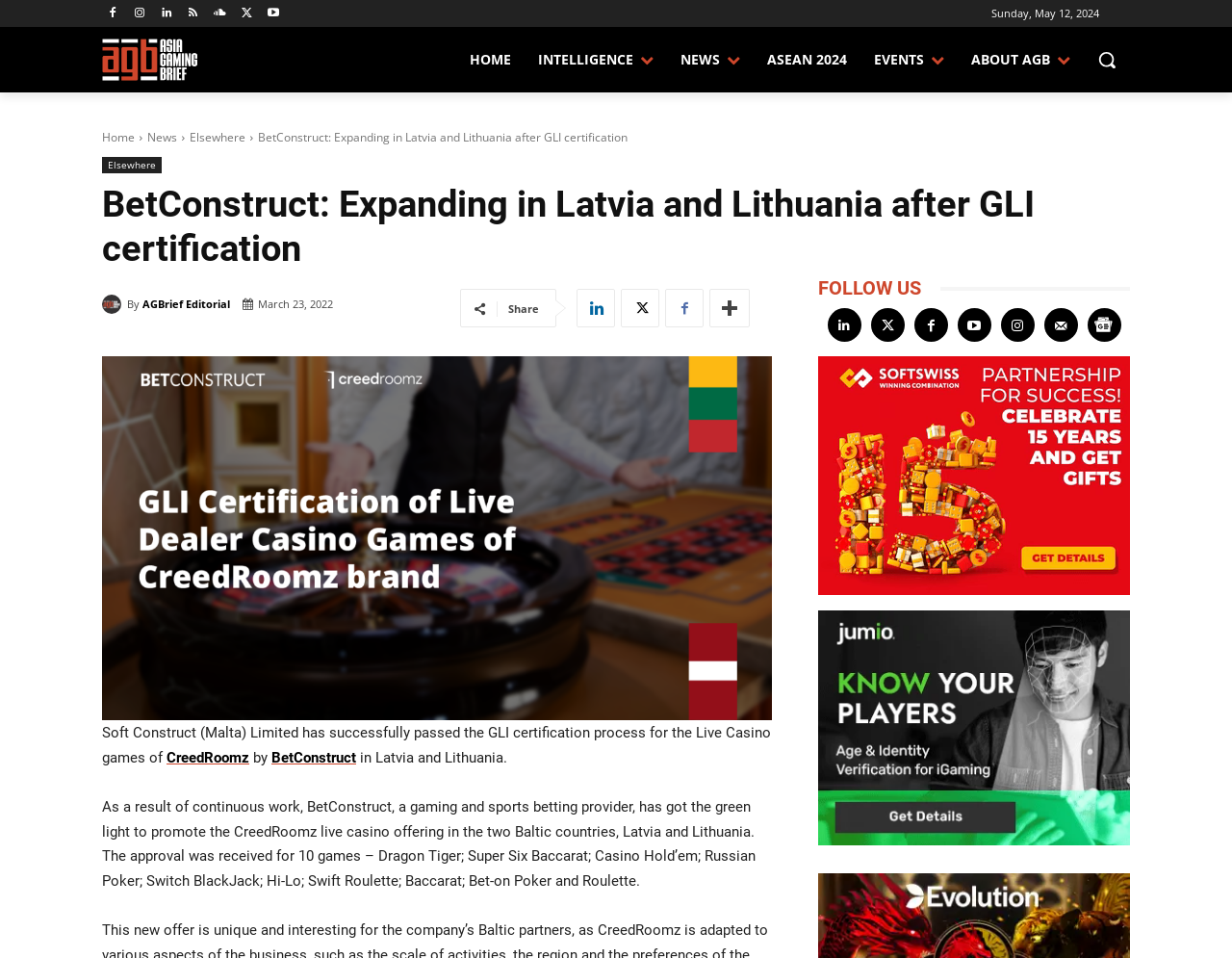Please respond in a single word or phrase: 
How many social media links are there?

6